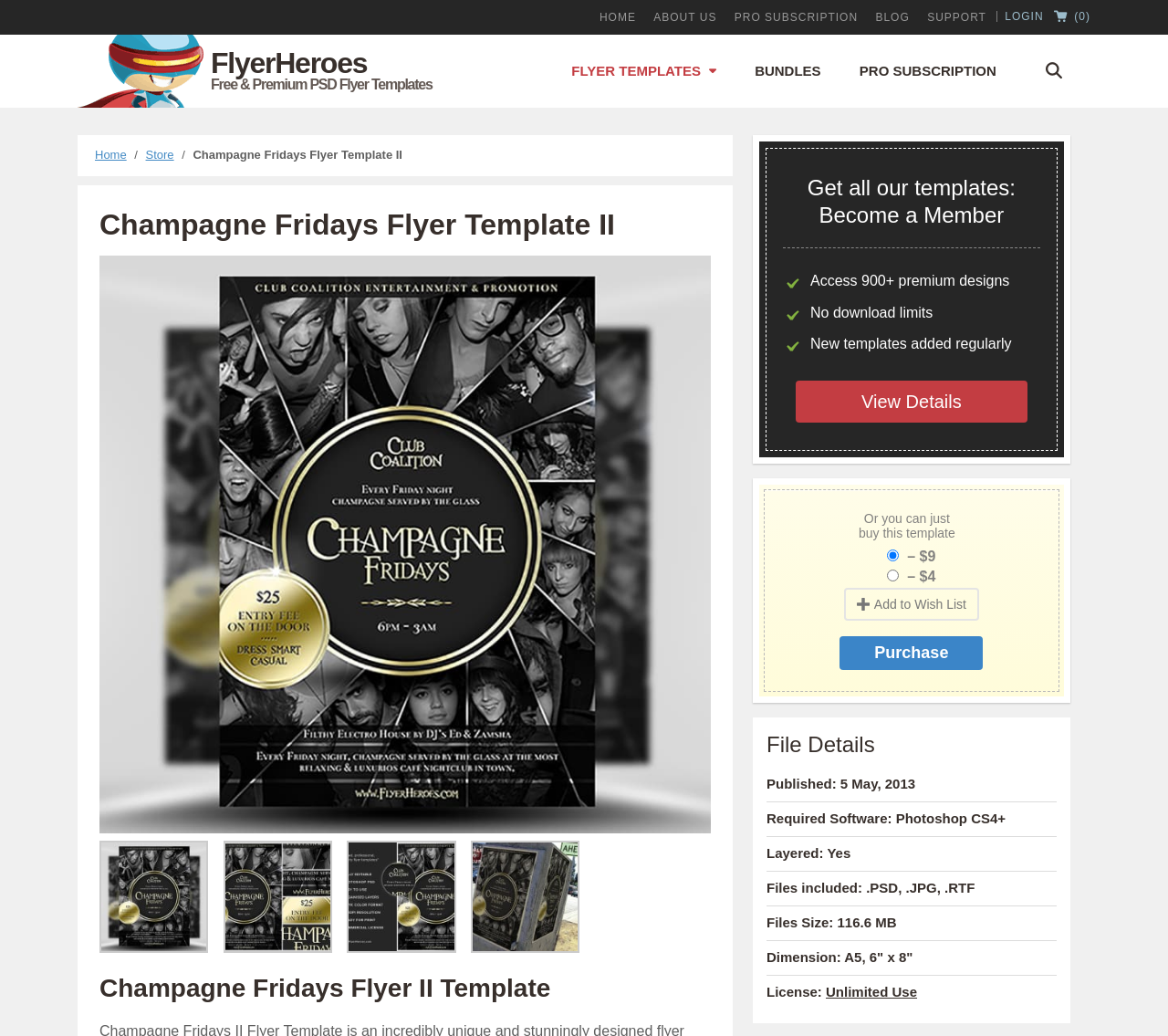Extract the bounding box coordinates of the UI element described: "Add to Wish List". Provide the coordinates in the format [left, top, right, bottom] with values ranging from 0 to 1.

[0.722, 0.567, 0.838, 0.599]